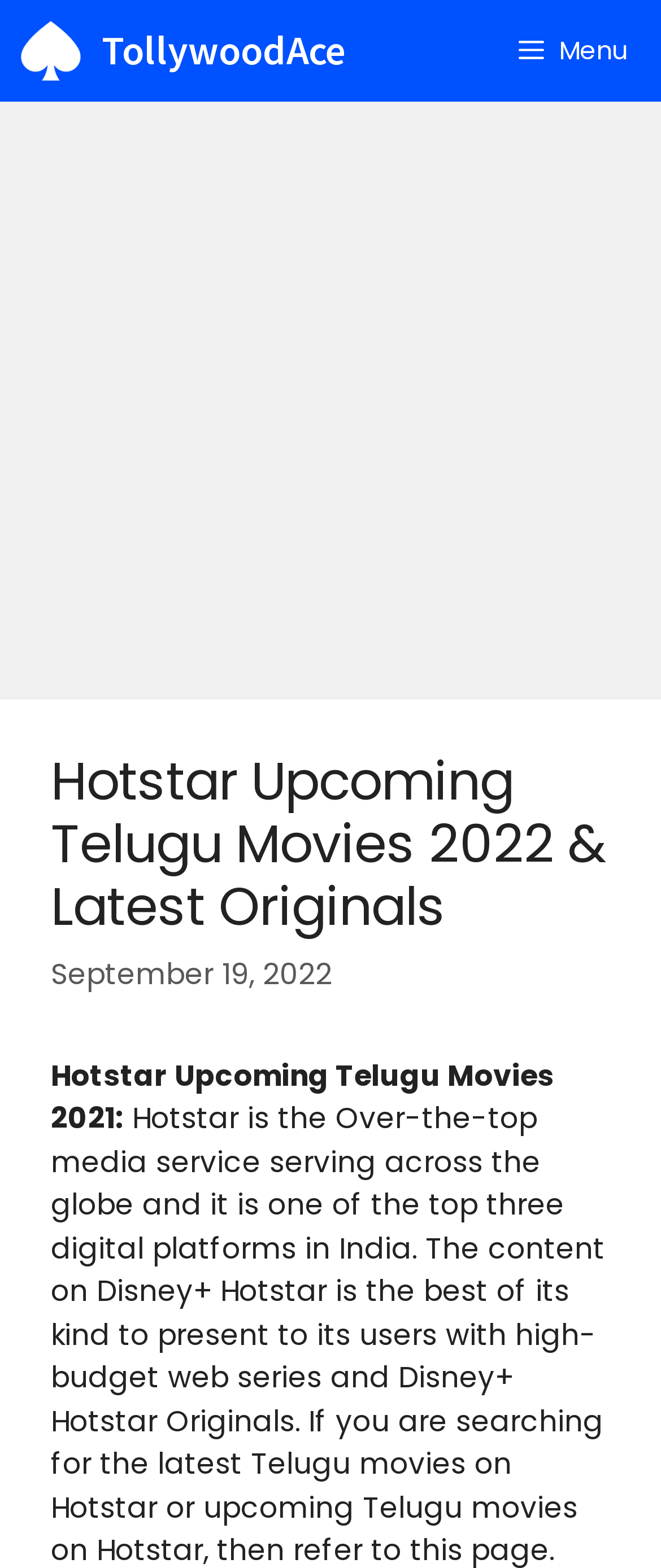Return the bounding box coordinates of the UI element that corresponds to this description: "aria-label="Advertisement" name="aswift_1" title="Advertisement"". The coordinates must be given as four float numbers in the range of 0 and 1, [left, top, right, bottom].

[0.0, 0.086, 1.0, 0.438]